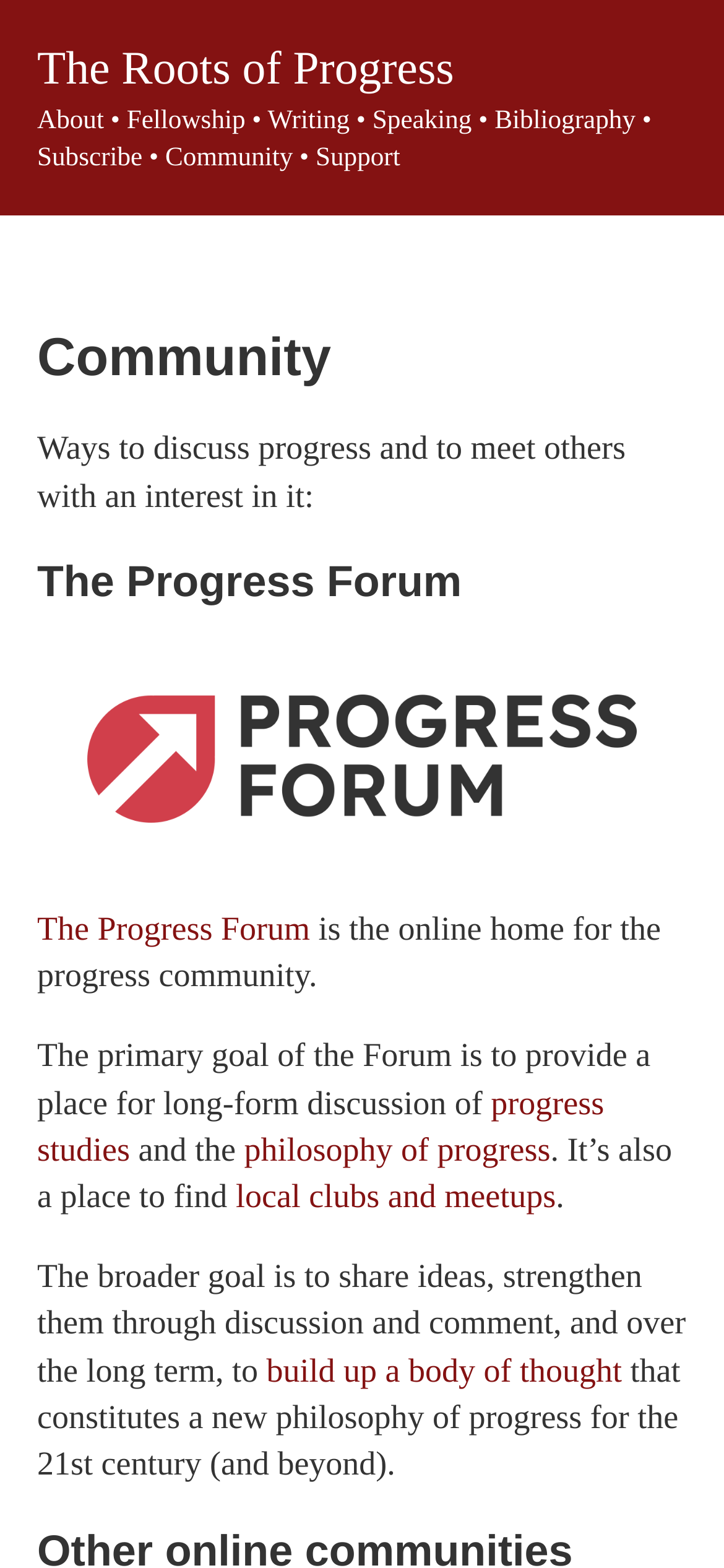Answer the question in one word or a short phrase:
What is the broader goal of the Forum?

Build up a body of thought